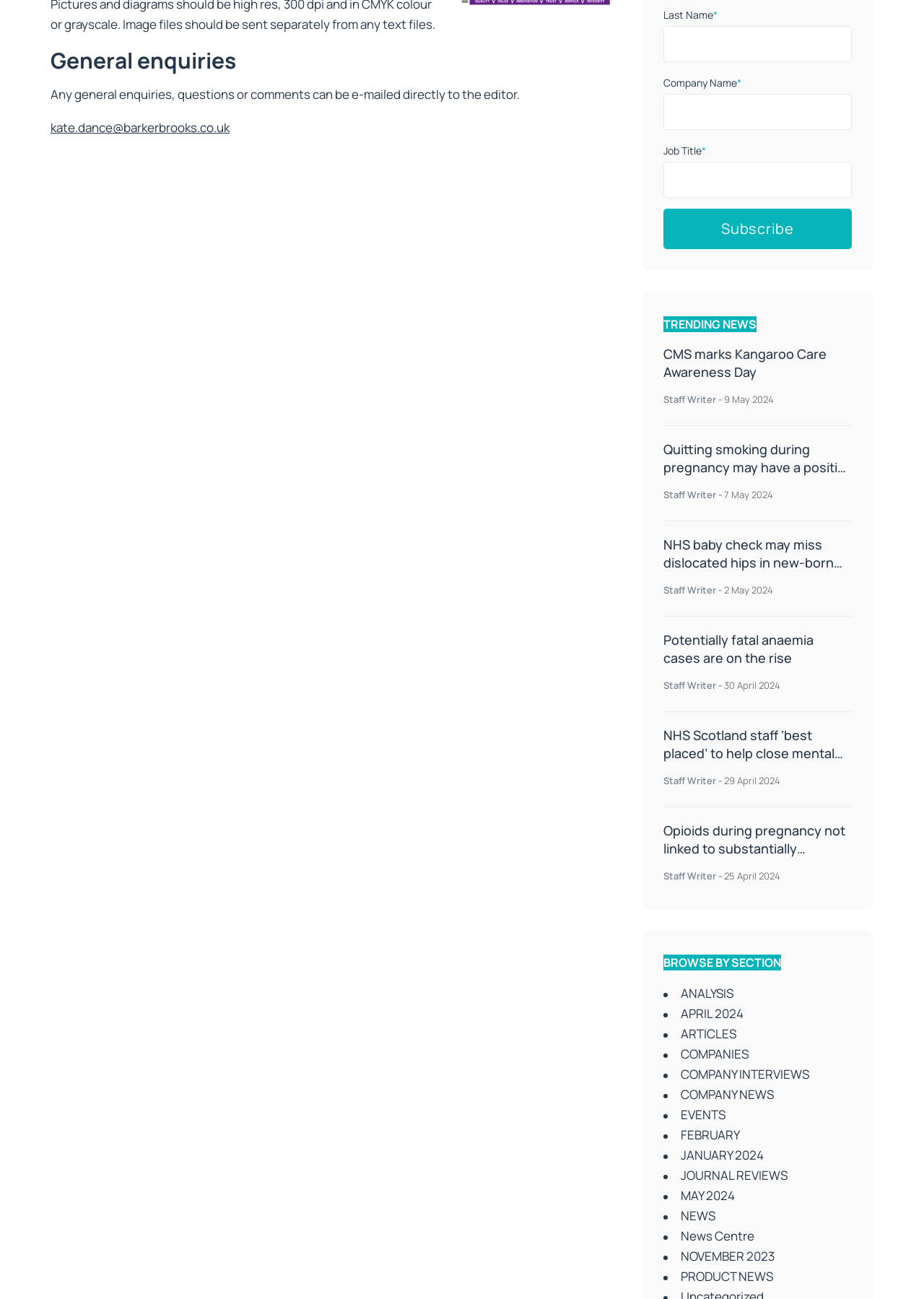Please identify the bounding box coordinates of the area I need to click to accomplish the following instruction: "Click Subscribe".

[0.718, 0.161, 0.922, 0.192]